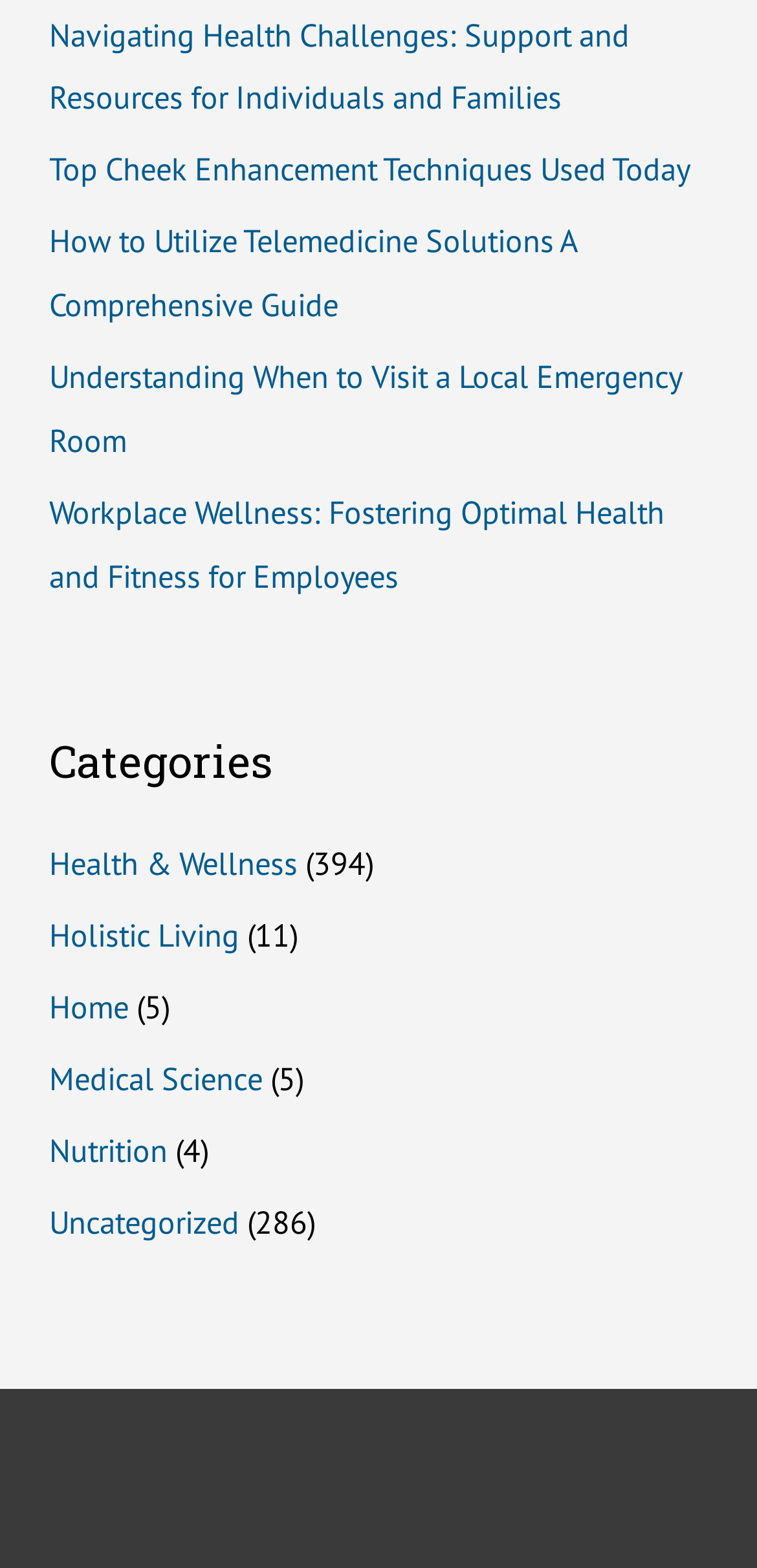How many categories are available on this website?
Please provide a single word or phrase as your answer based on the screenshot.

6 categories